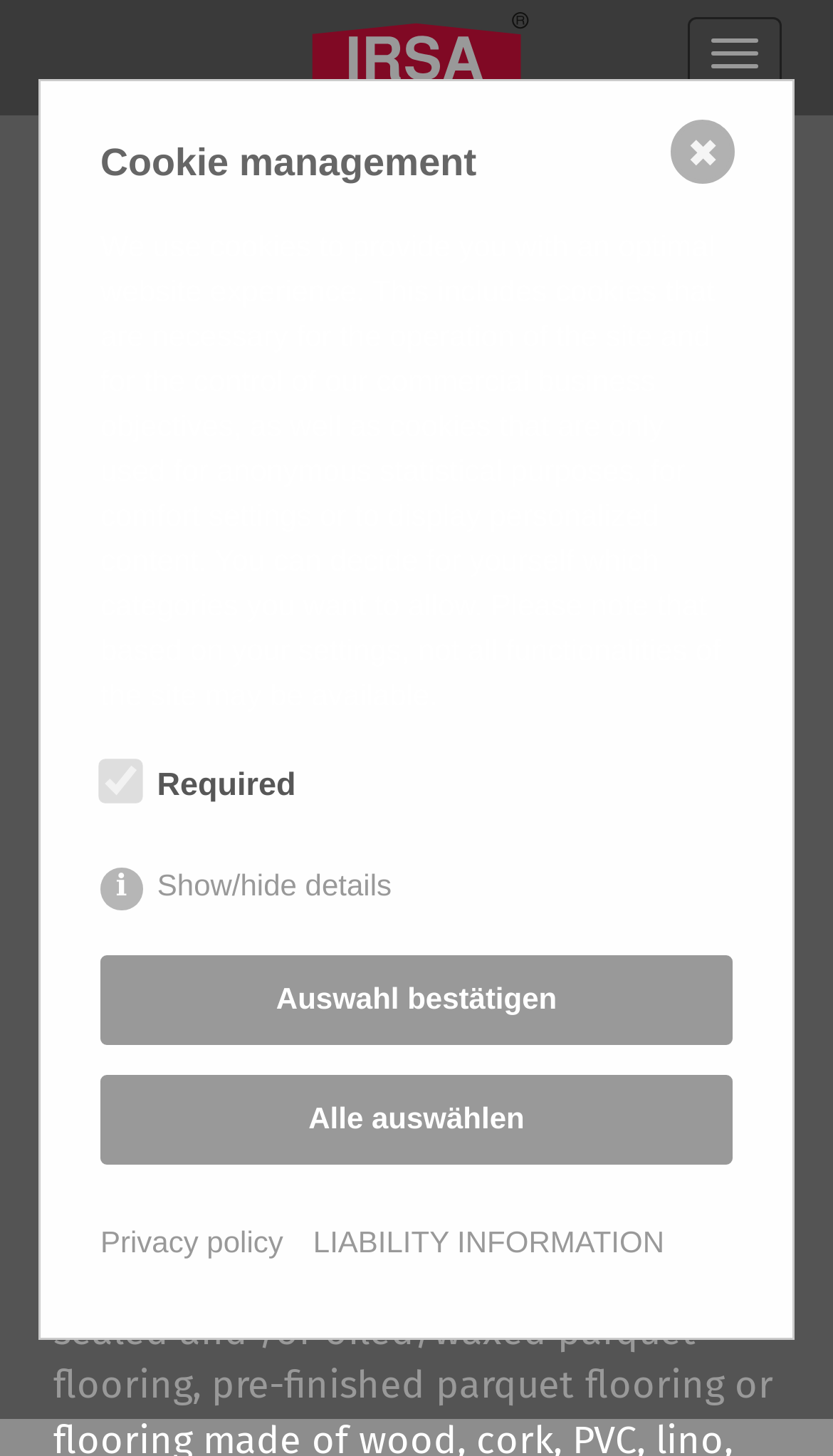Answer the question below using just one word or a short phrase: 
How many buttons are there in the cookie consent dialog?

4